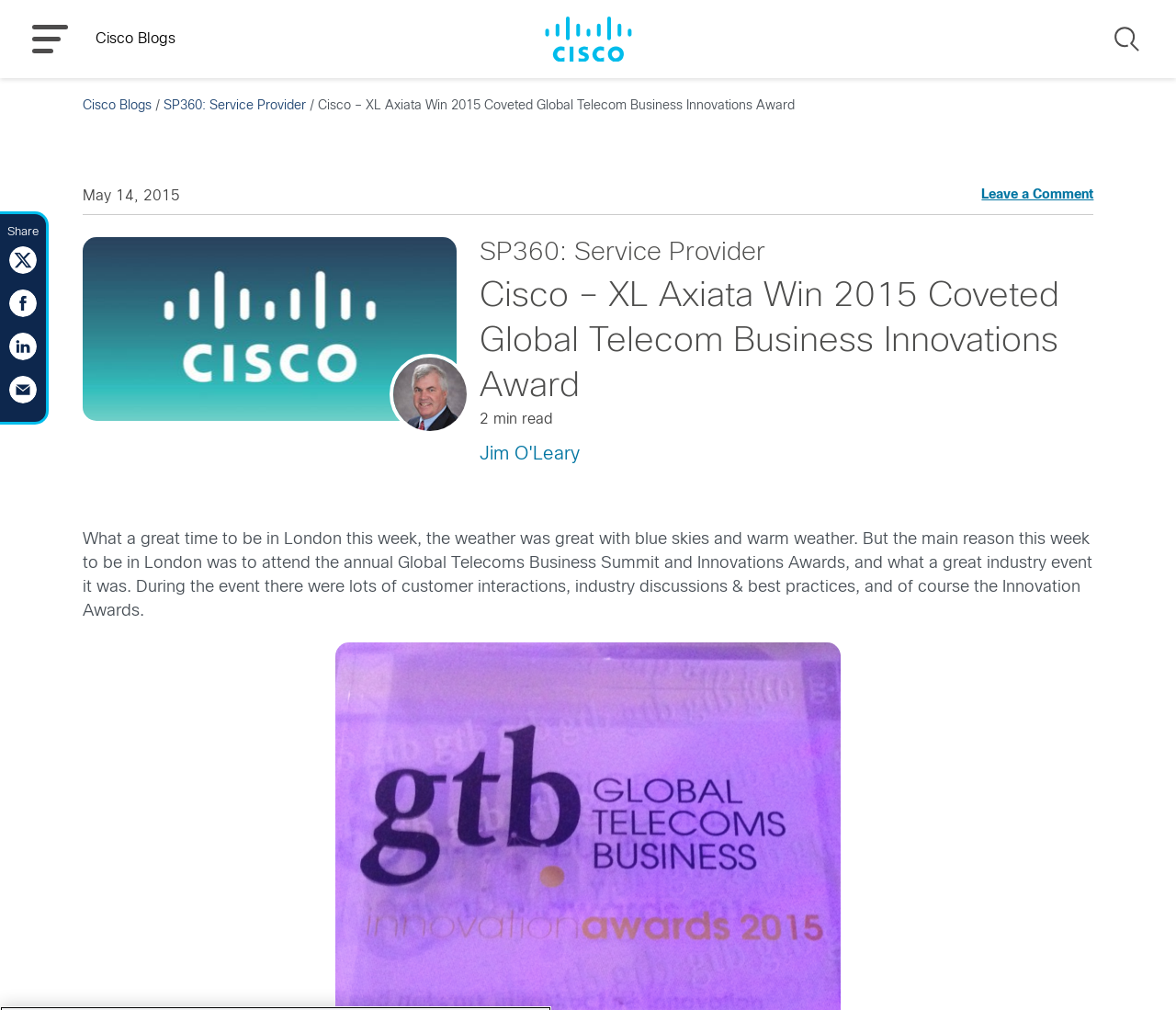Find the bounding box coordinates for the UI element that matches this description: "Jim O'Leary".

[0.408, 0.441, 0.493, 0.459]